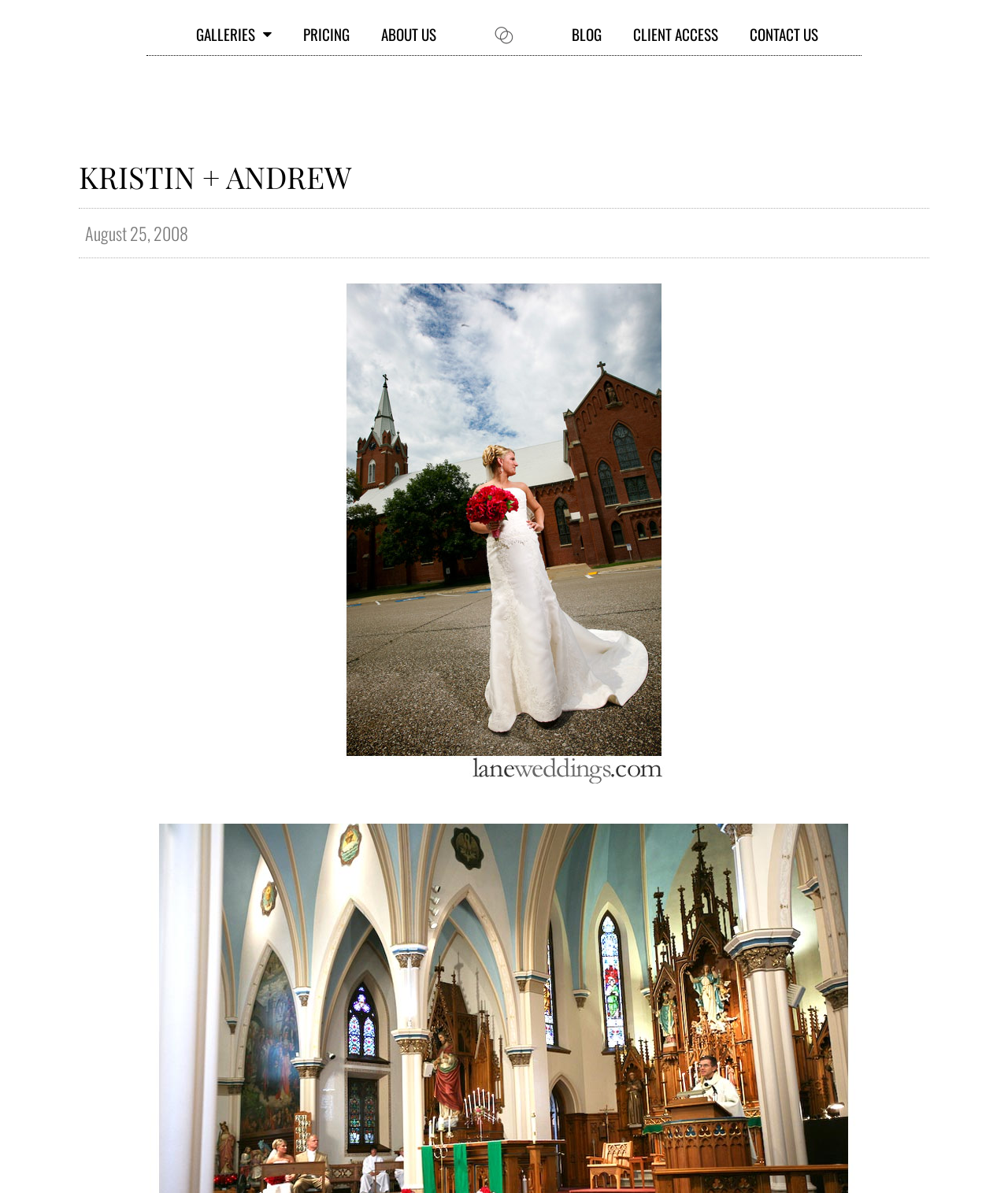Respond with a single word or phrase:
What is the date mentioned on the webpage?

August 25, 2008